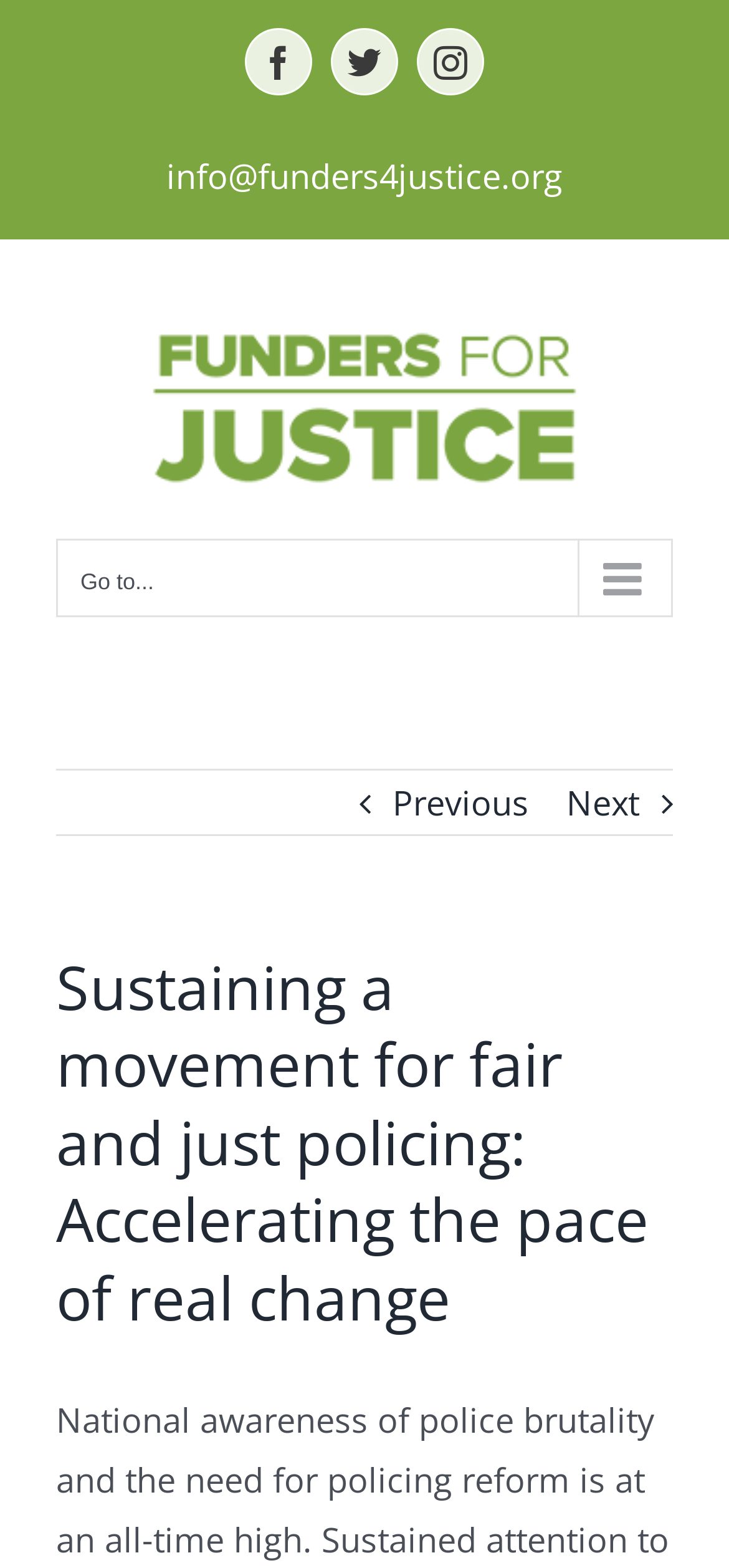Please provide a one-word or short phrase answer to the question:
What is the logo of the organization?

Funders for Justice Logo